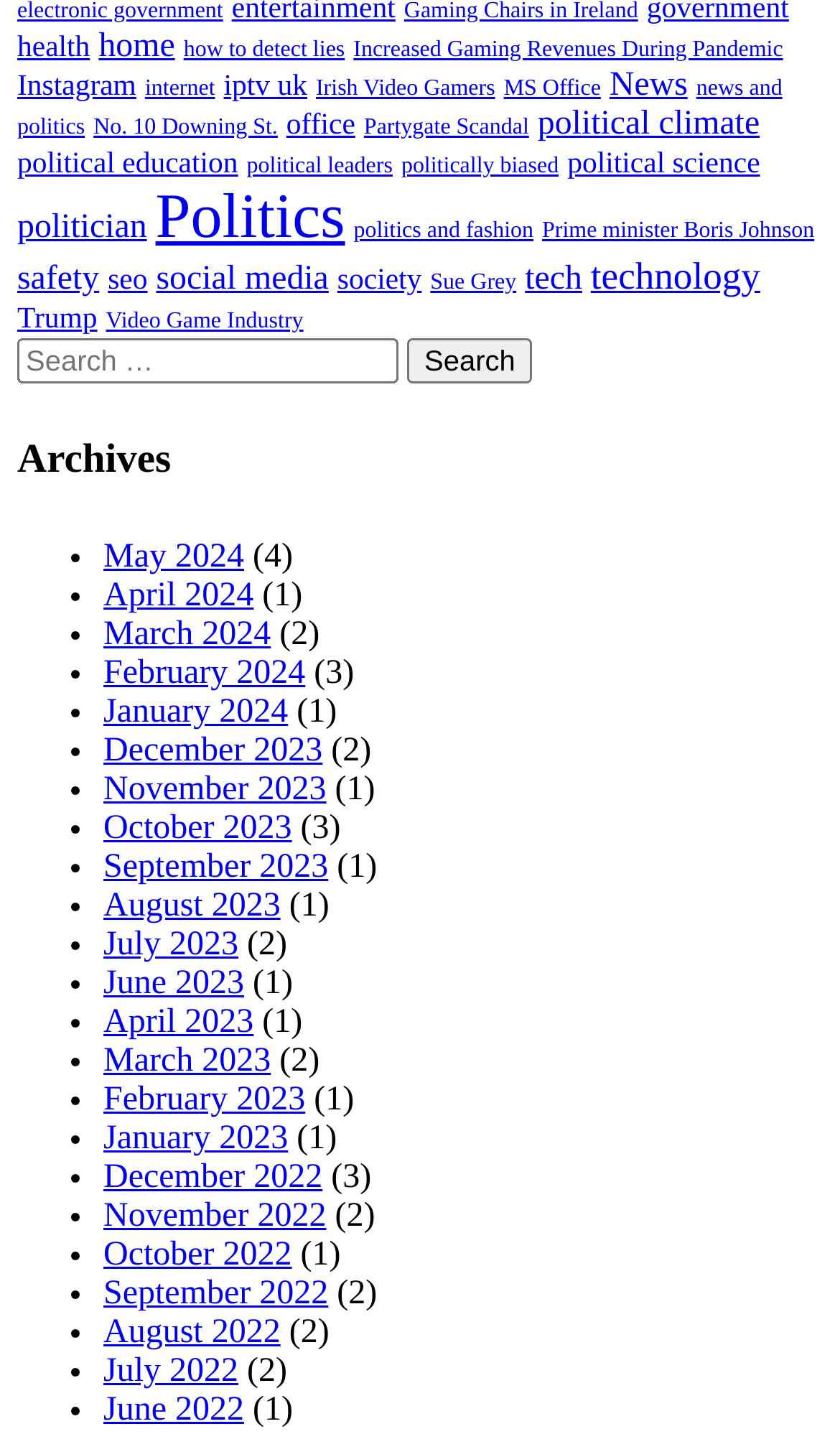Use a single word or phrase to answer the question: How many items are in the 'Politics' category?

22